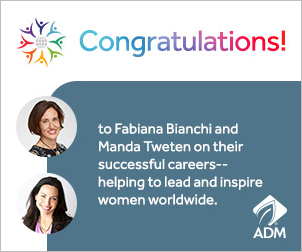Illustrate the image with a detailed and descriptive caption.

The image features a celebratory message extending congratulations to Fabiana Bianchi and Manda Tweten. The text prominently displays "Congratulations!" in a vibrant, multi-colored font, symbolizing diversity and celebration. Below the main message, it recognizes the achievements of Bianchi and Tweten, highlighting their roles in leading and inspiring women globally. The design incorporates icons representing unity and empowerment, emphasizing the impact of their successful careers. The logo of ADM is included at the bottom right, connecting the message to the organization that acknowledges and honors these leaders in their professional journey.